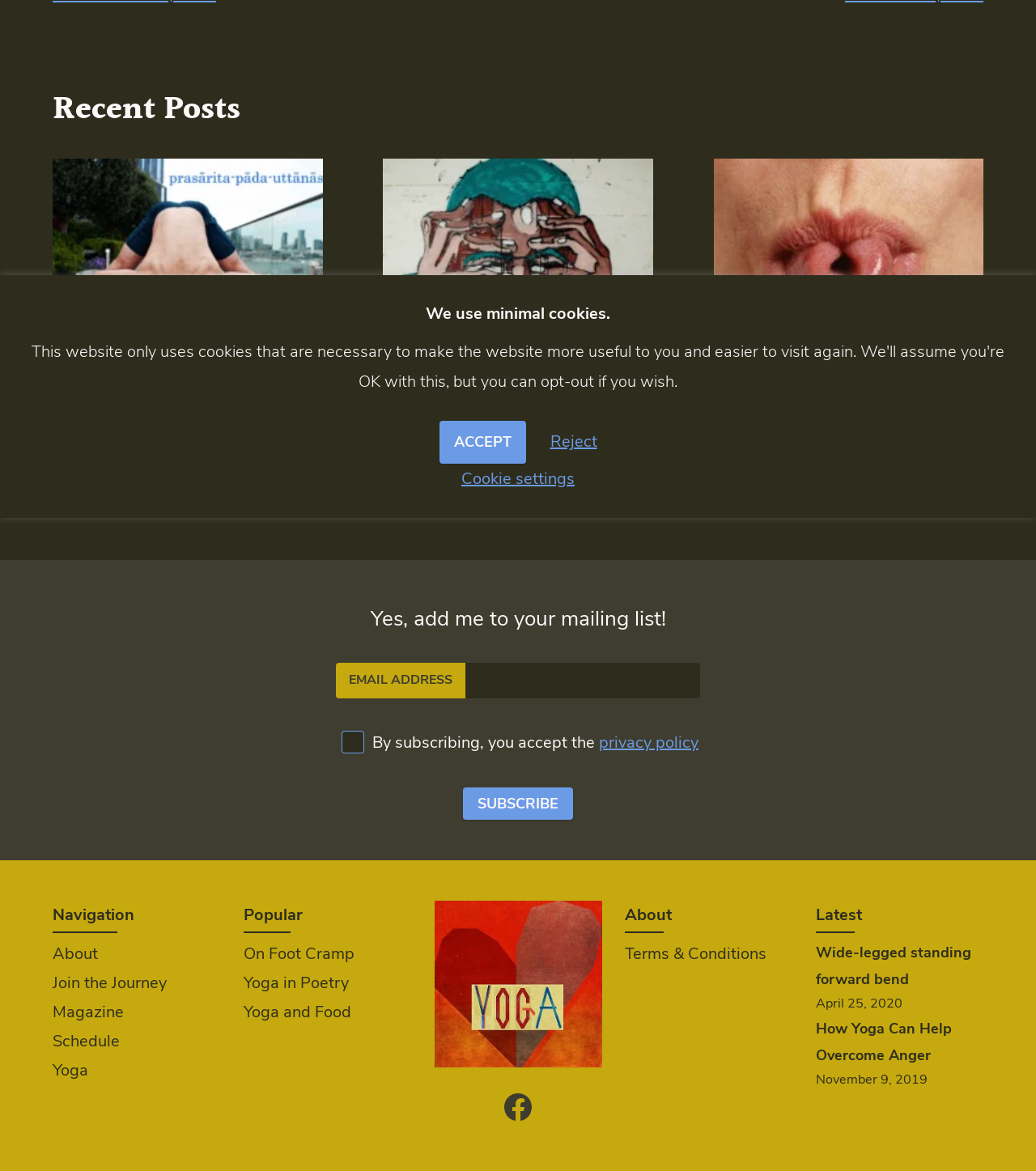Predict the bounding box for the UI component with the following description: "Yoga and Food".

[0.235, 0.855, 0.339, 0.874]